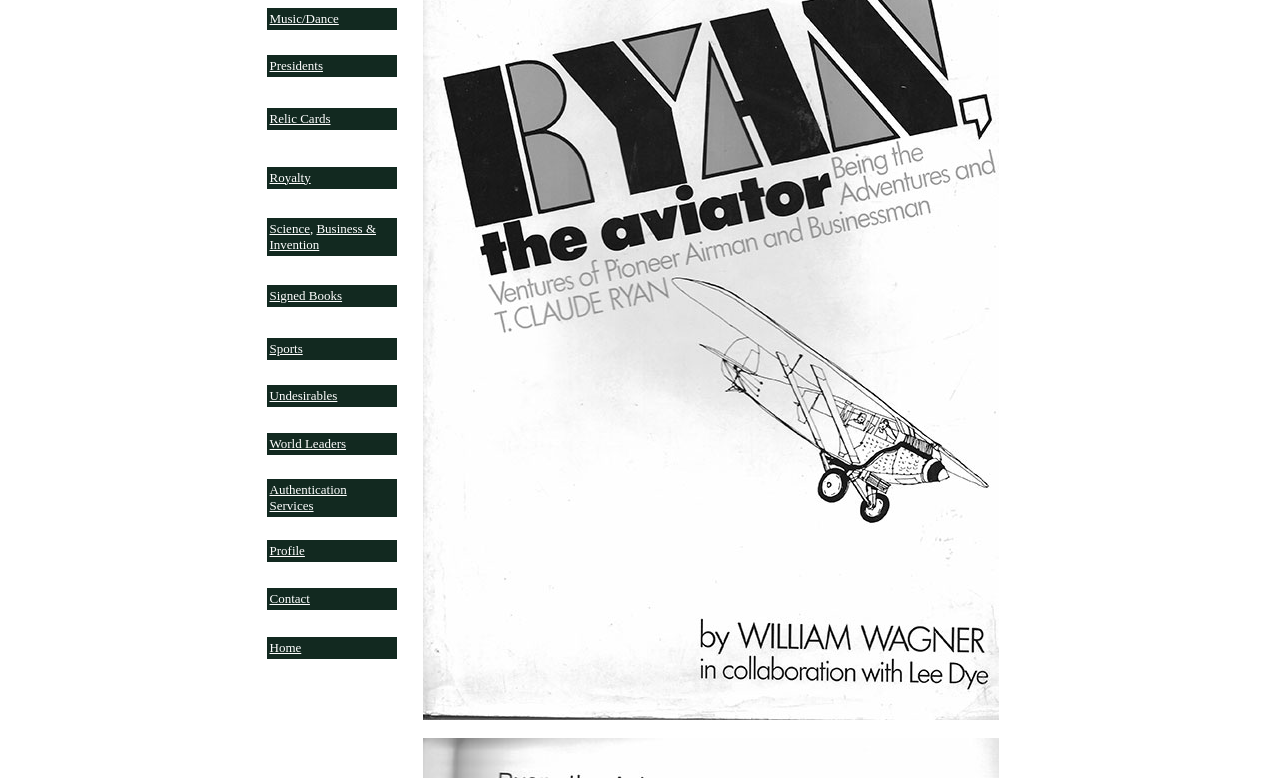Identify the bounding box of the UI element that matches this description: "Relic Cards".

[0.211, 0.142, 0.258, 0.161]